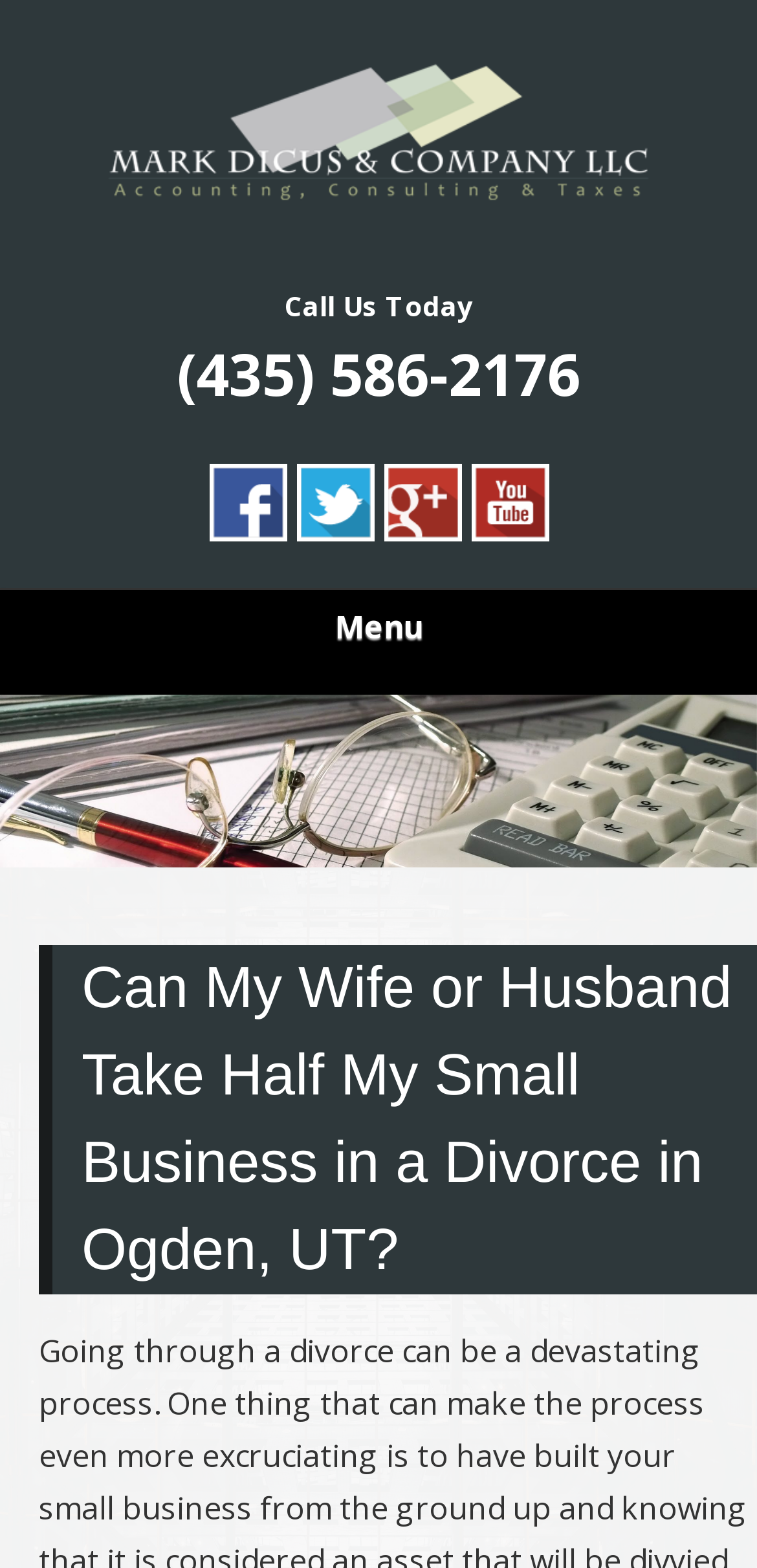What services does the company provide?
Refer to the image and provide a one-word or short phrase answer.

Accounting, Consulting & Taxes